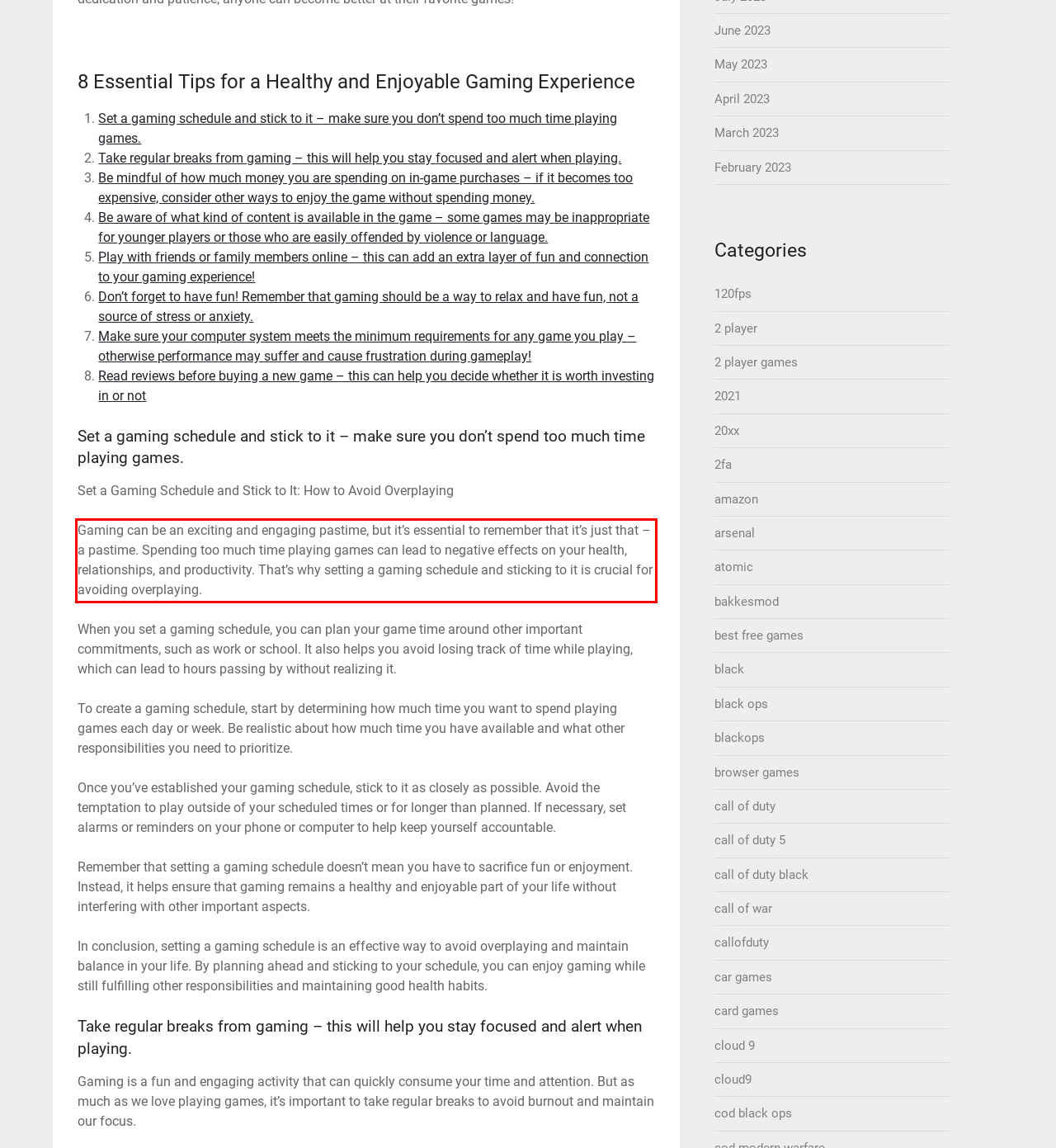Please examine the webpage screenshot containing a red bounding box and use OCR to recognize and output the text inside the red bounding box.

Gaming can be an exciting and engaging pastime, but it’s essential to remember that it’s just that – a pastime. Spending too much time playing games can lead to negative effects on your health, relationships, and productivity. That’s why setting a gaming schedule and sticking to it is crucial for avoiding overplaying.